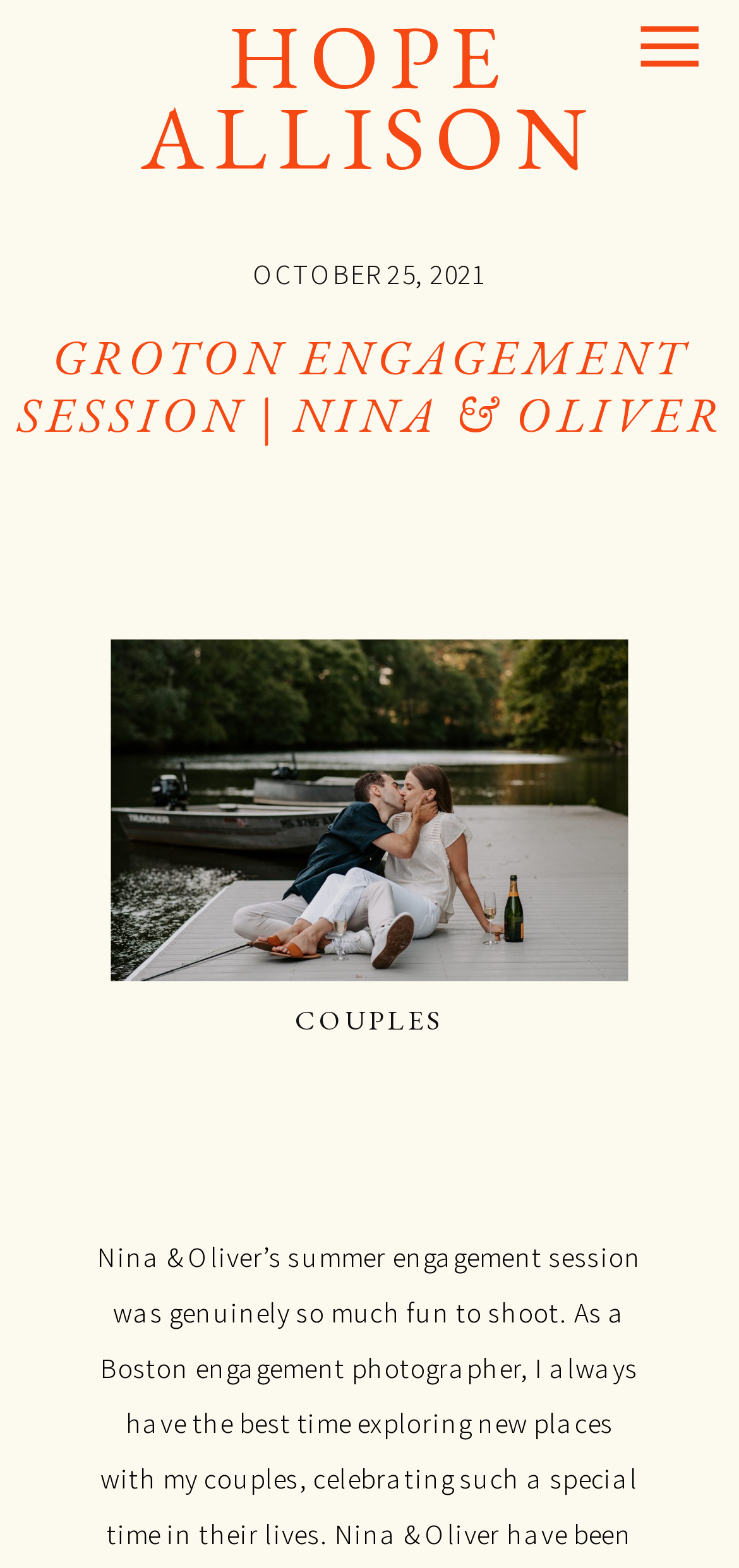Please specify the bounding box coordinates in the format (top-left x, top-left y, bottom-right x, bottom-right y), with values ranging from 0 to 1. Identify the bounding box for the UI component described as follows: COUPLES

[0.399, 0.639, 0.601, 0.662]